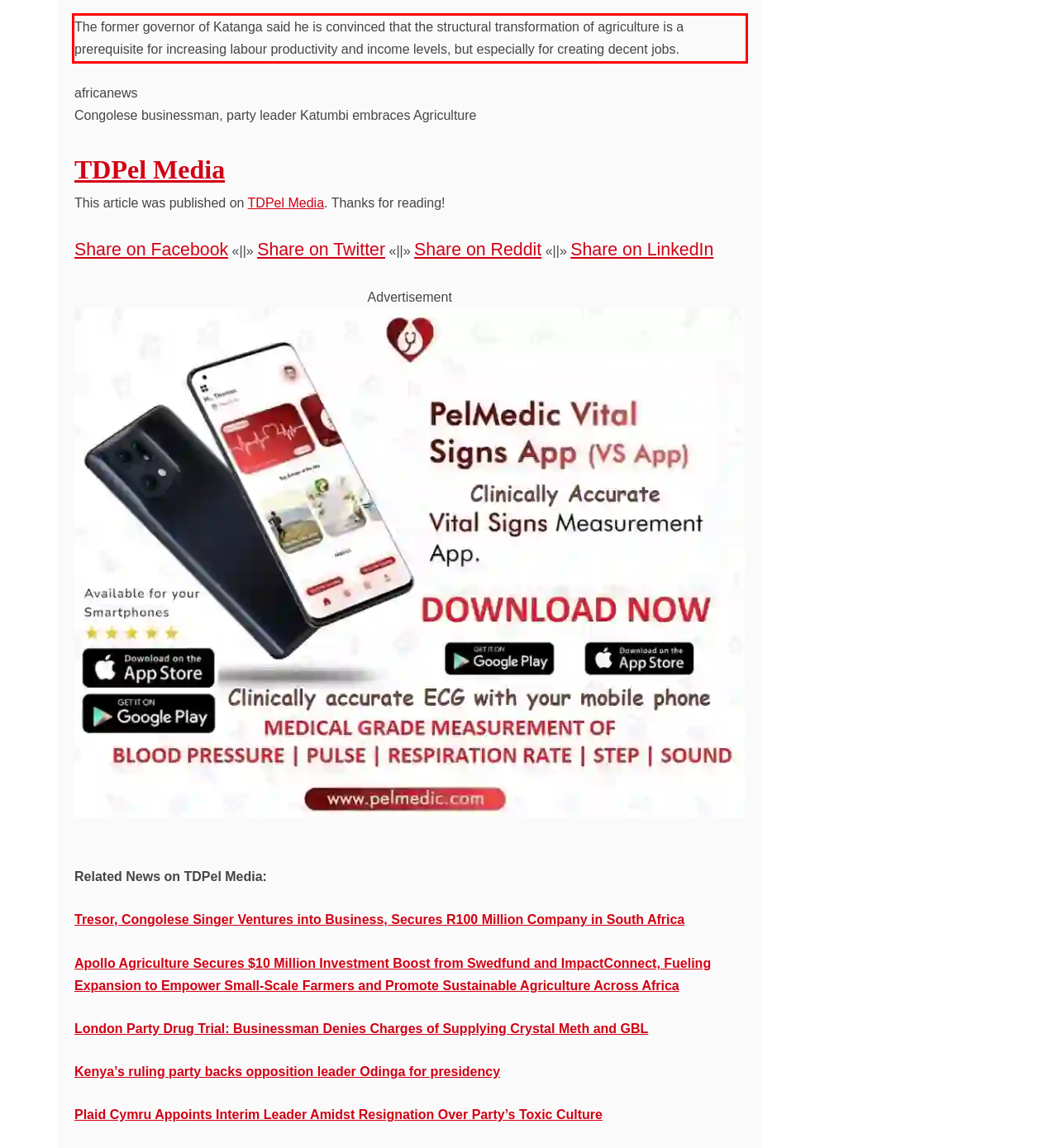The screenshot you have been given contains a UI element surrounded by a red rectangle. Use OCR to read and extract the text inside this red rectangle.

The former governor of Katanga said he is convinced that the structural transformation of agriculture is a prerequisite for increasing labour productivity and income levels, but especially for creating decent jobs.